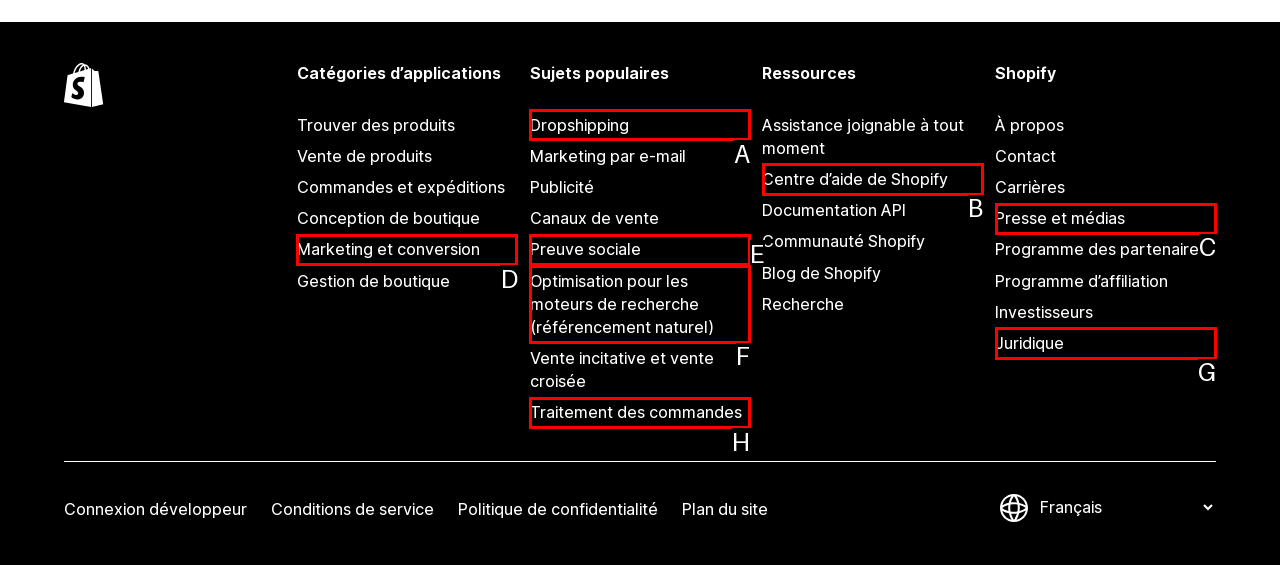Tell me which letter I should select to achieve the following goal: Learn about dropshipping
Answer with the corresponding letter from the provided options directly.

A